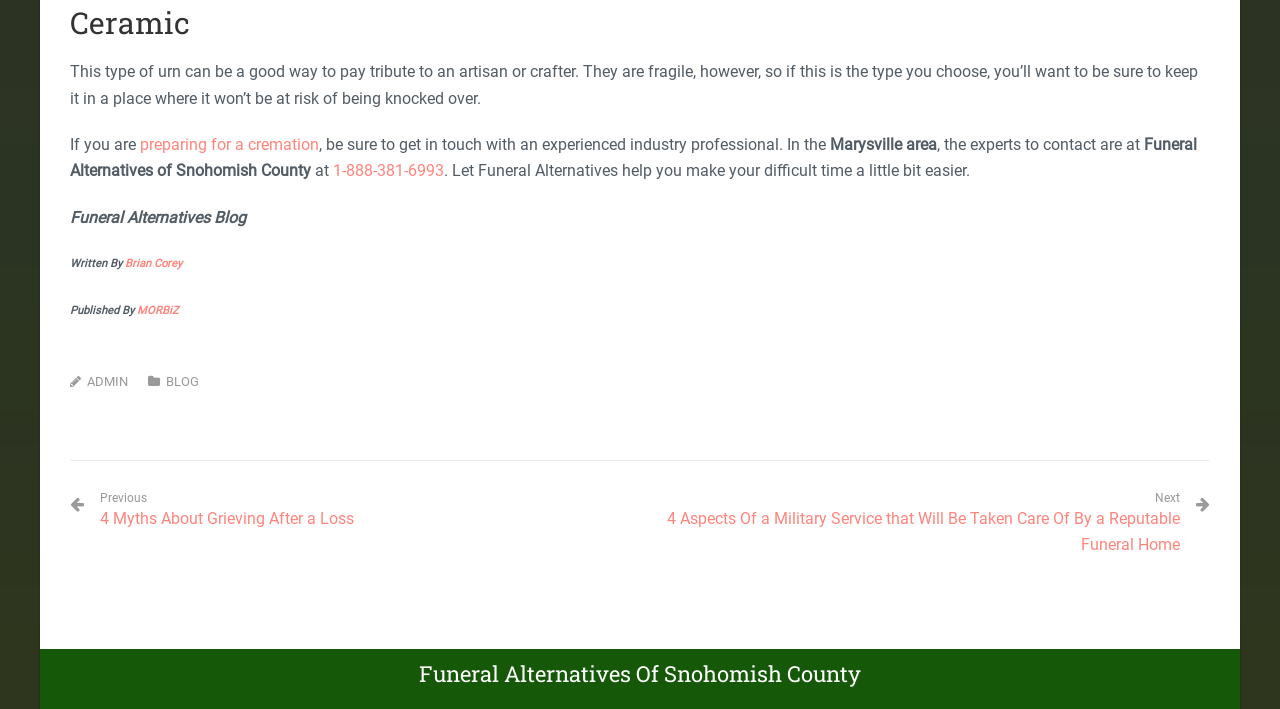Please identify the bounding box coordinates of the element on the webpage that should be clicked to follow this instruction: "View the previous article about 4 Myths About Grieving After a Loss". The bounding box coordinates should be given as four float numbers between 0 and 1, formatted as [left, top, right, bottom].

[0.078, 0.693, 0.277, 0.751]